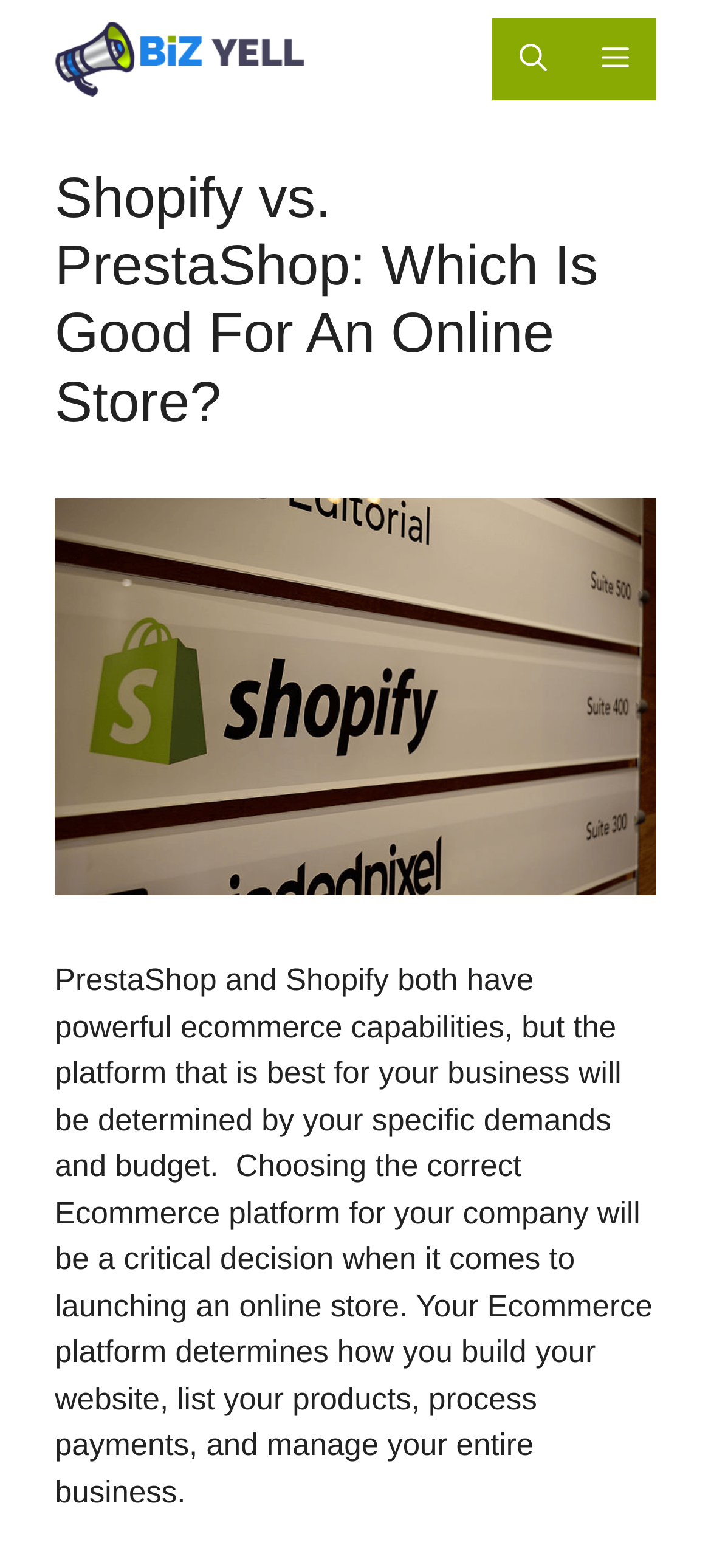What is shown in the image on the webpage?
Look at the screenshot and give a one-word or phrase answer.

Shopify Toronto Office